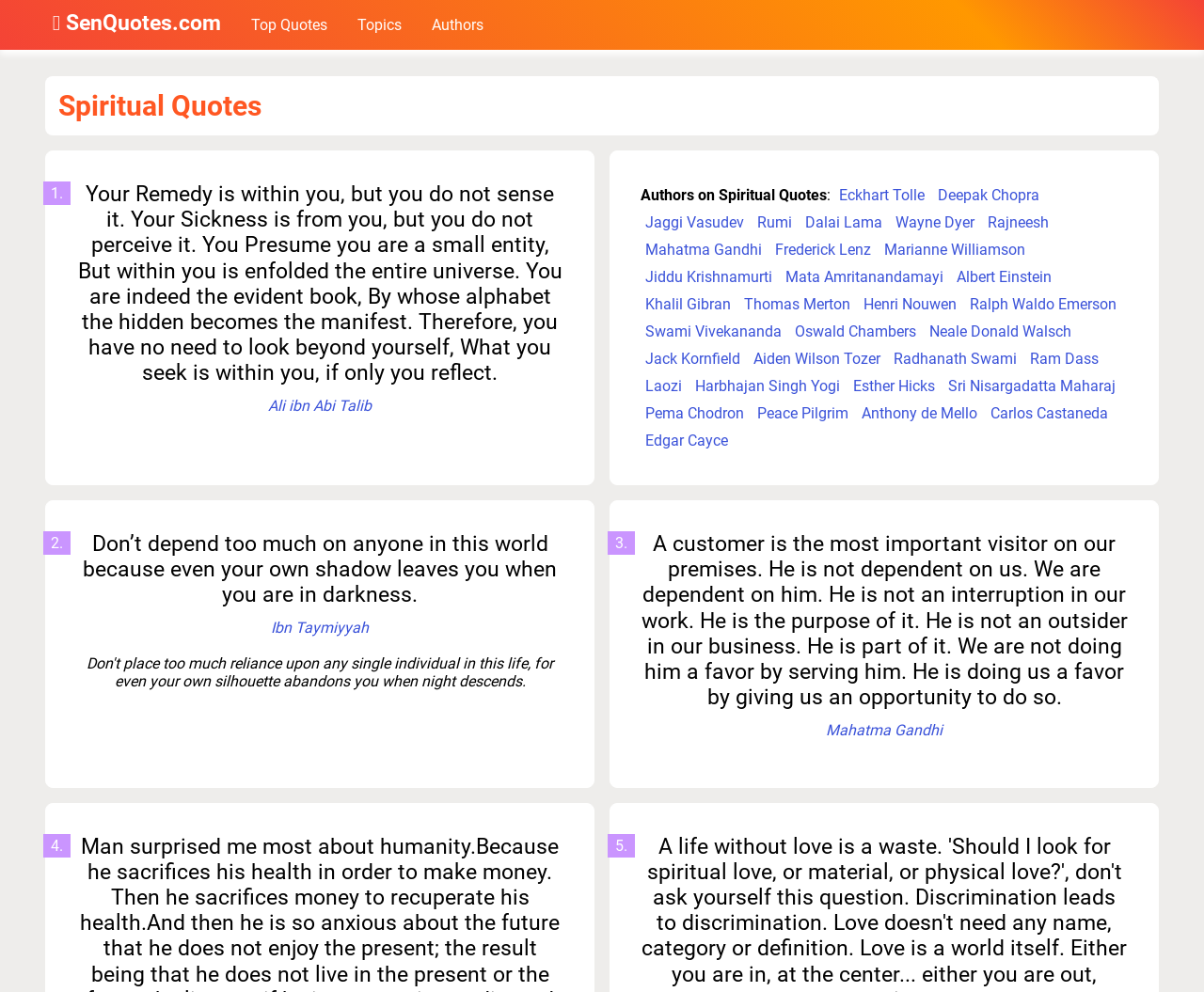Identify the bounding box coordinates of the region that should be clicked to execute the following instruction: "Read the quote by Ali ibn Abi Talib".

[0.223, 0.4, 0.309, 0.418]